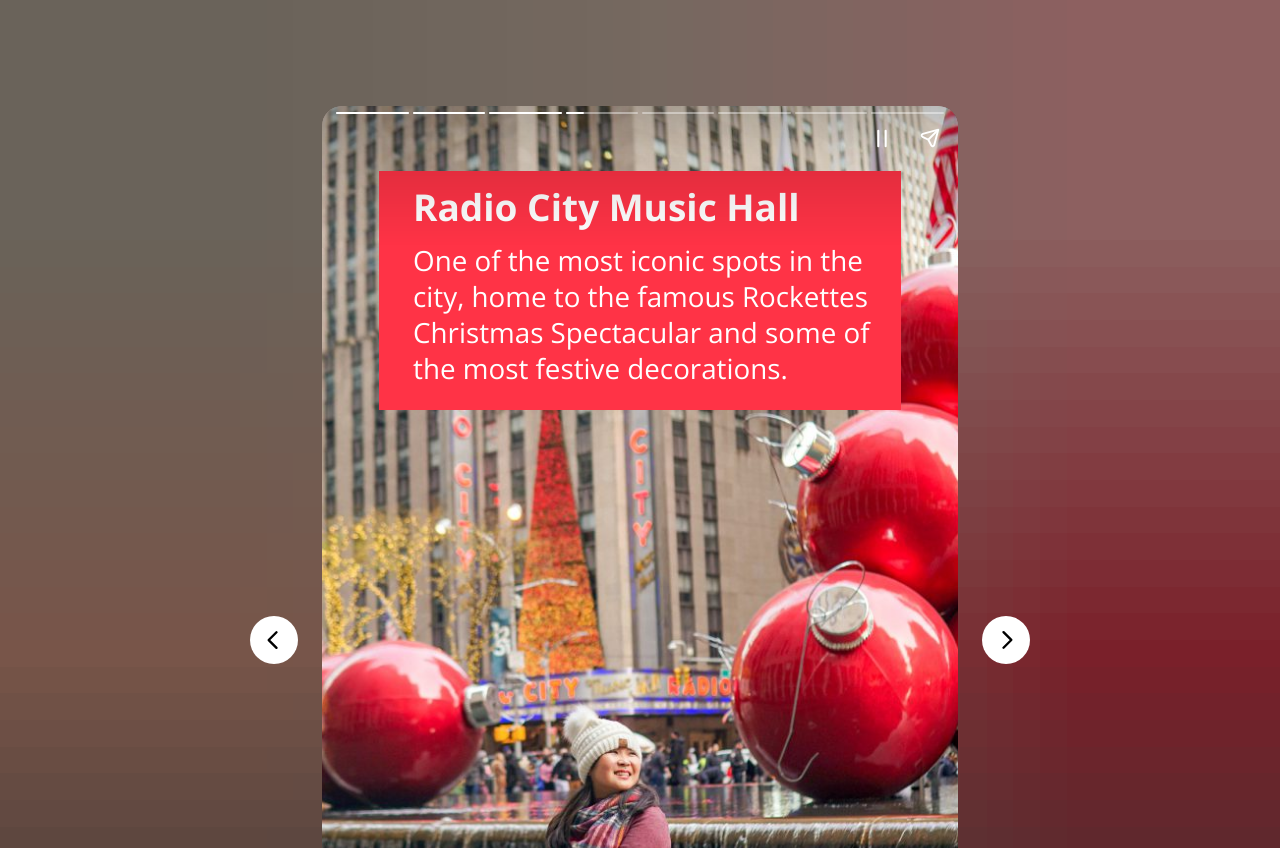What is the event held at Radio City Music Hall?
Using the details from the image, give an elaborate explanation to answer the question.

From the static text element, I found the description 'home to the famous Rockettes Christmas Spectacular and some of the most festive decorations', which implies that the Rockettes Christmas Spectacular is an event held at Radio City Music Hall.